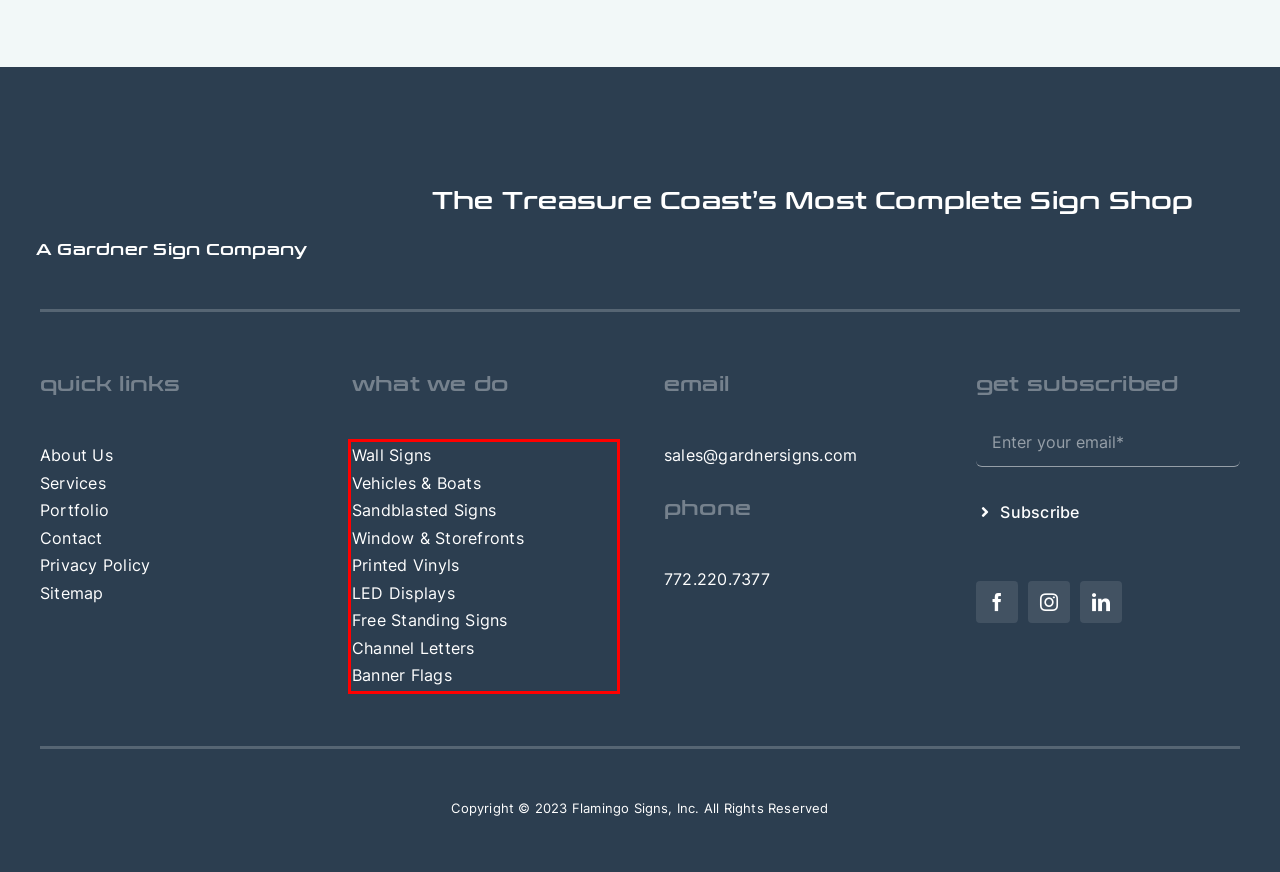Please perform OCR on the text content within the red bounding box that is highlighted in the provided webpage screenshot.

Wall Signs Vehicles & Boats Sandblasted Signs Window & Storefronts Printed Vinyls LED Displays Free Standing Signs Channel Letters Banner Flags